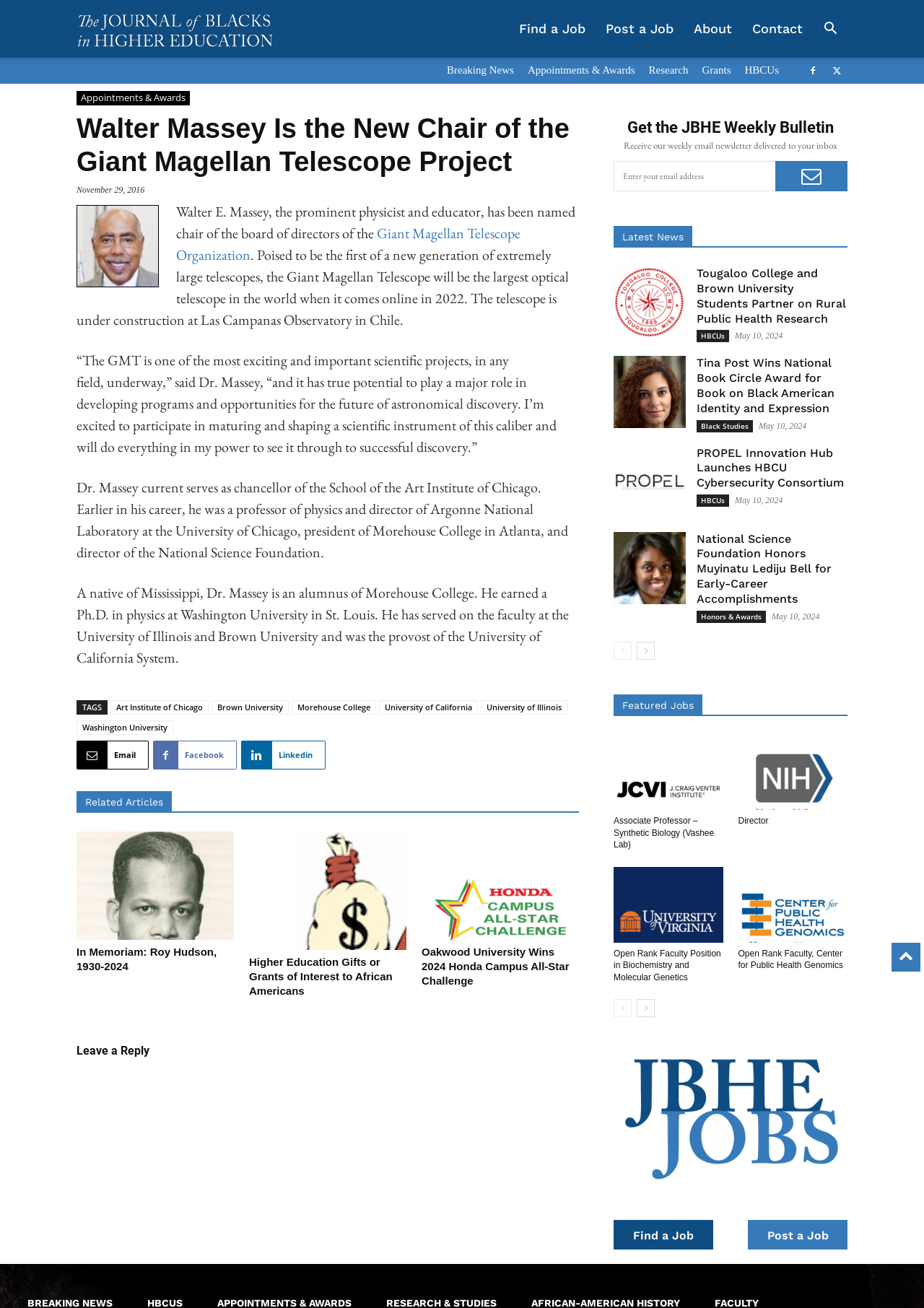Locate the bounding box coordinates of the element that should be clicked to fulfill the instruction: "Get the JBHE Weekly Bulletin".

[0.664, 0.092, 0.917, 0.104]